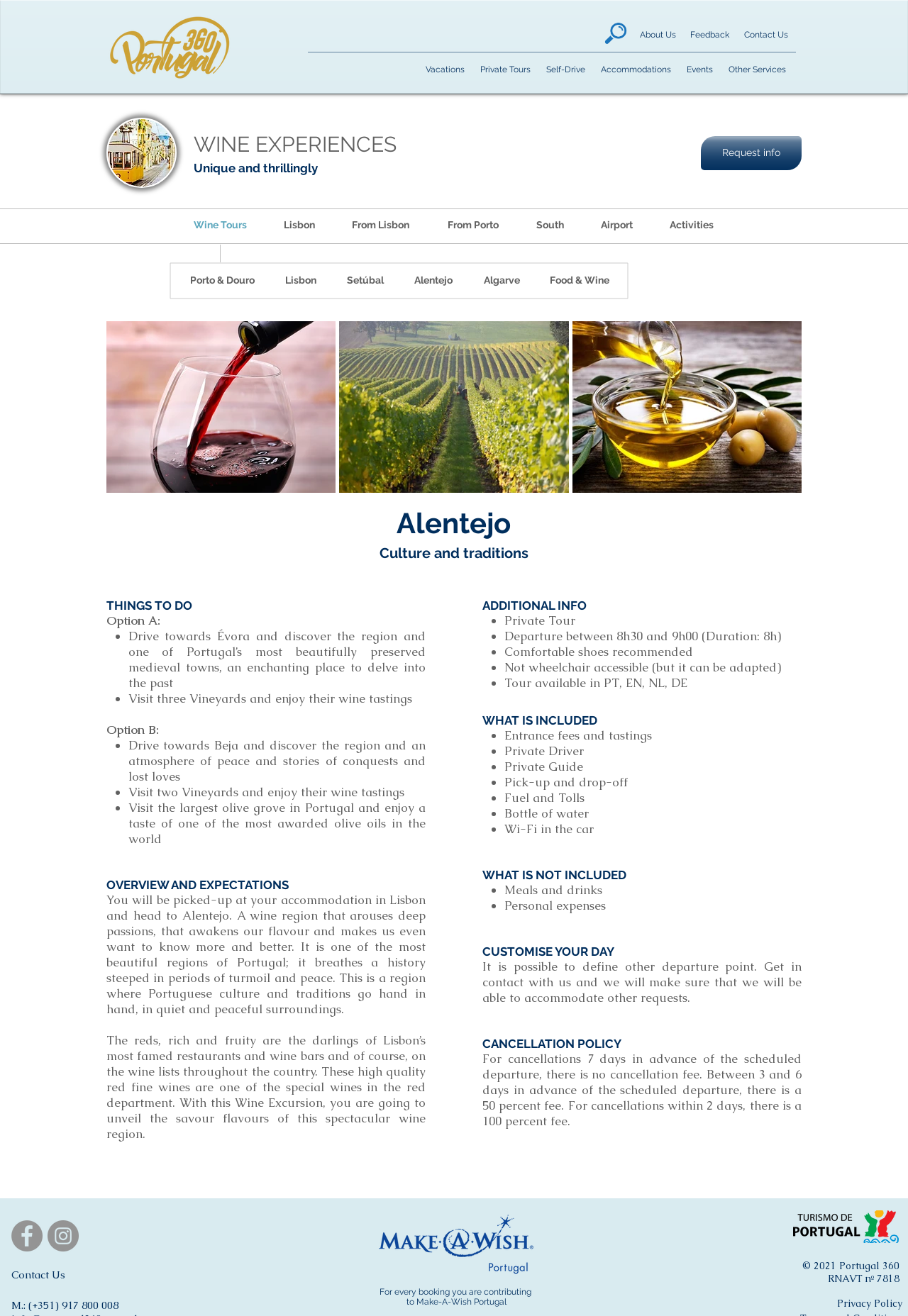What is the main theme of this webpage?
Carefully analyze the image and provide a thorough answer to the question.

Based on the webpage's content, including headings such as 'Culture and traditions', 'WINE EXPERIENCES', and 'THINGS TO DO', it is clear that the main theme of this webpage is related to cultural experiences and traditions, specifically in the context of wine and travel.